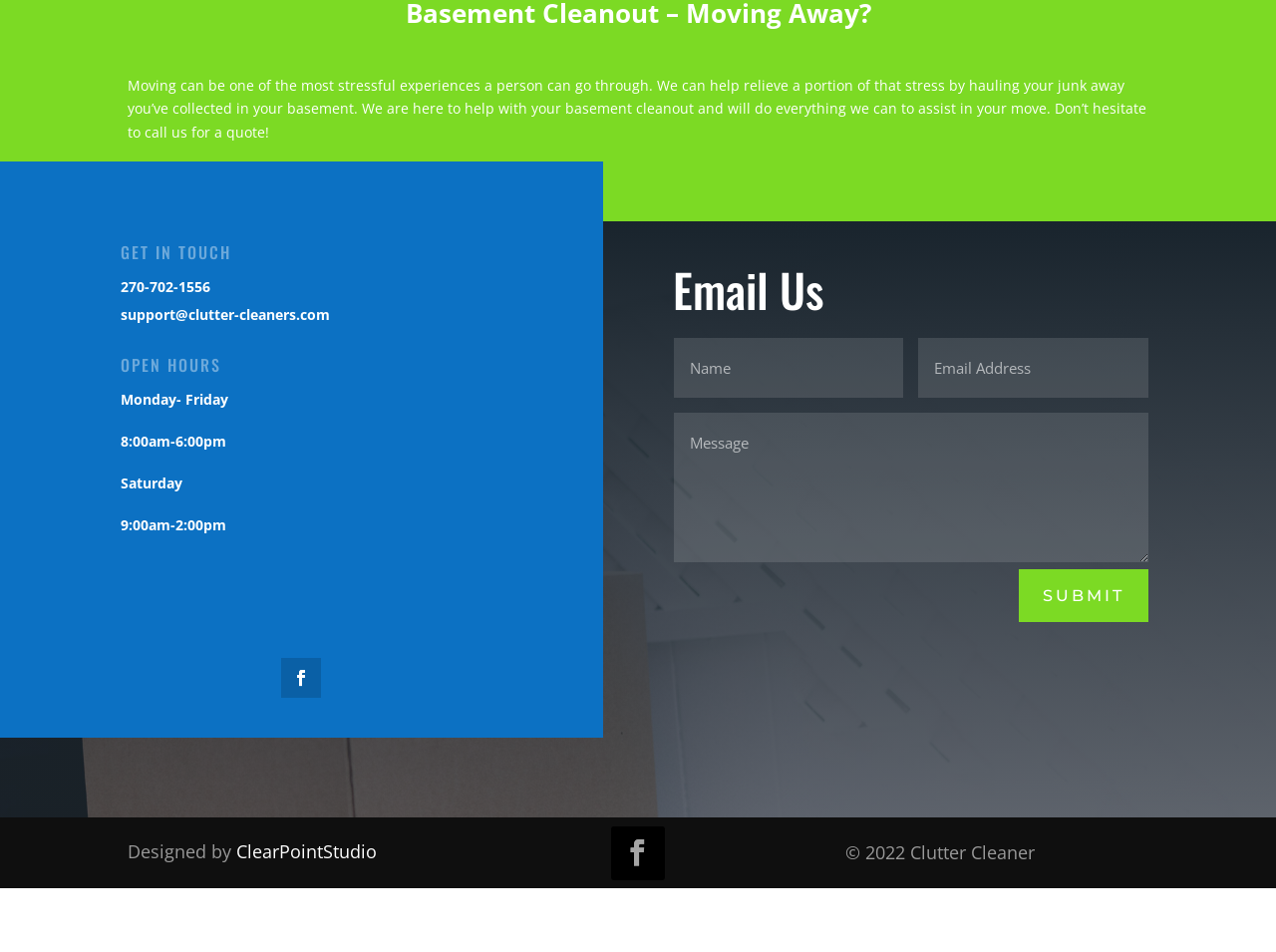What are the open hours on Saturday?
Answer the question with a single word or phrase by looking at the picture.

9:00am-2:00pm